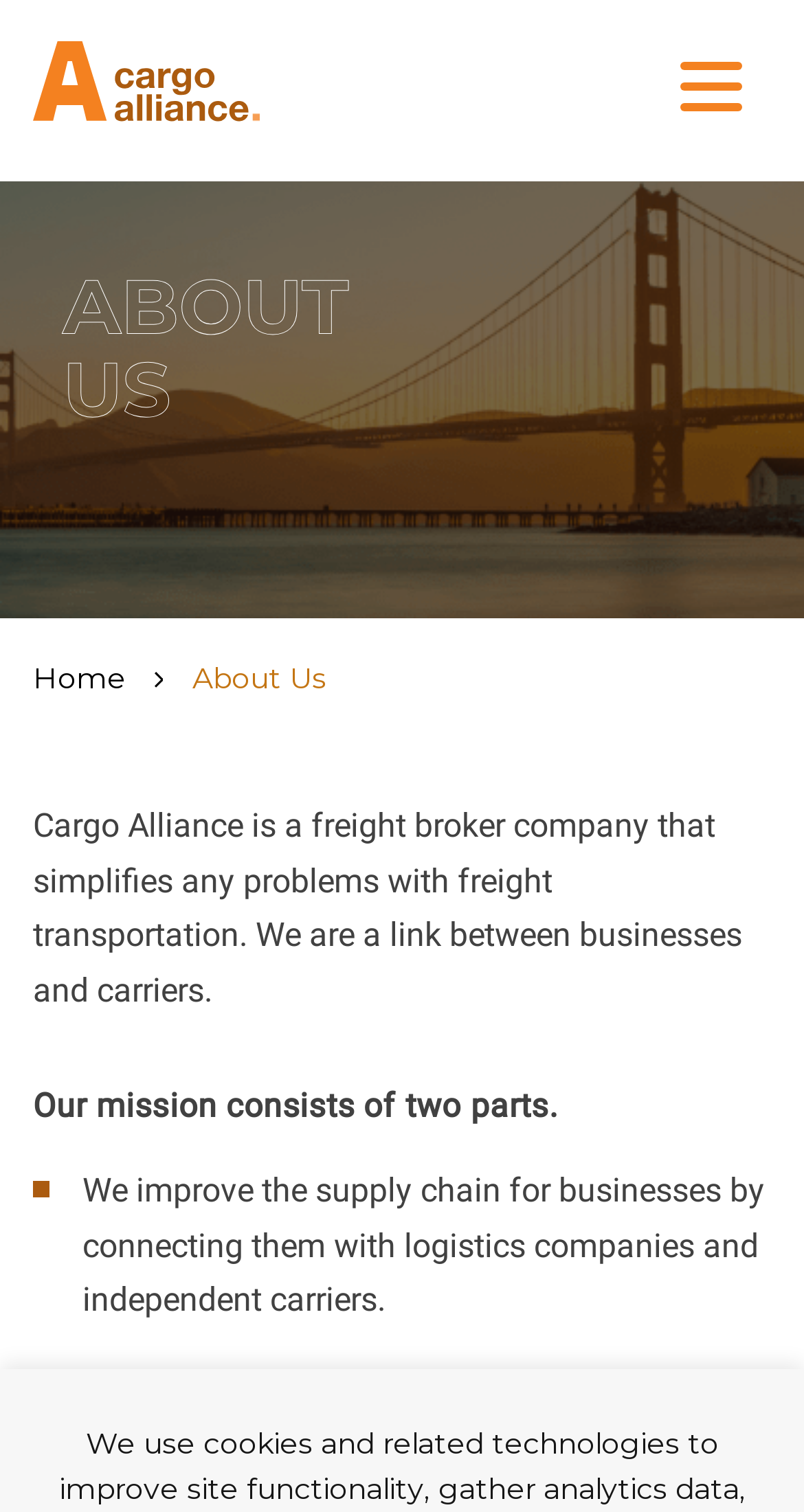Please analyze the image and give a detailed answer to the question:
What is the company name?

The company name is mentioned in the paragraph that describes the company's mission, which is 'Cargo Alliance is a freight broker company that simplifies any problems with freight transportation.'